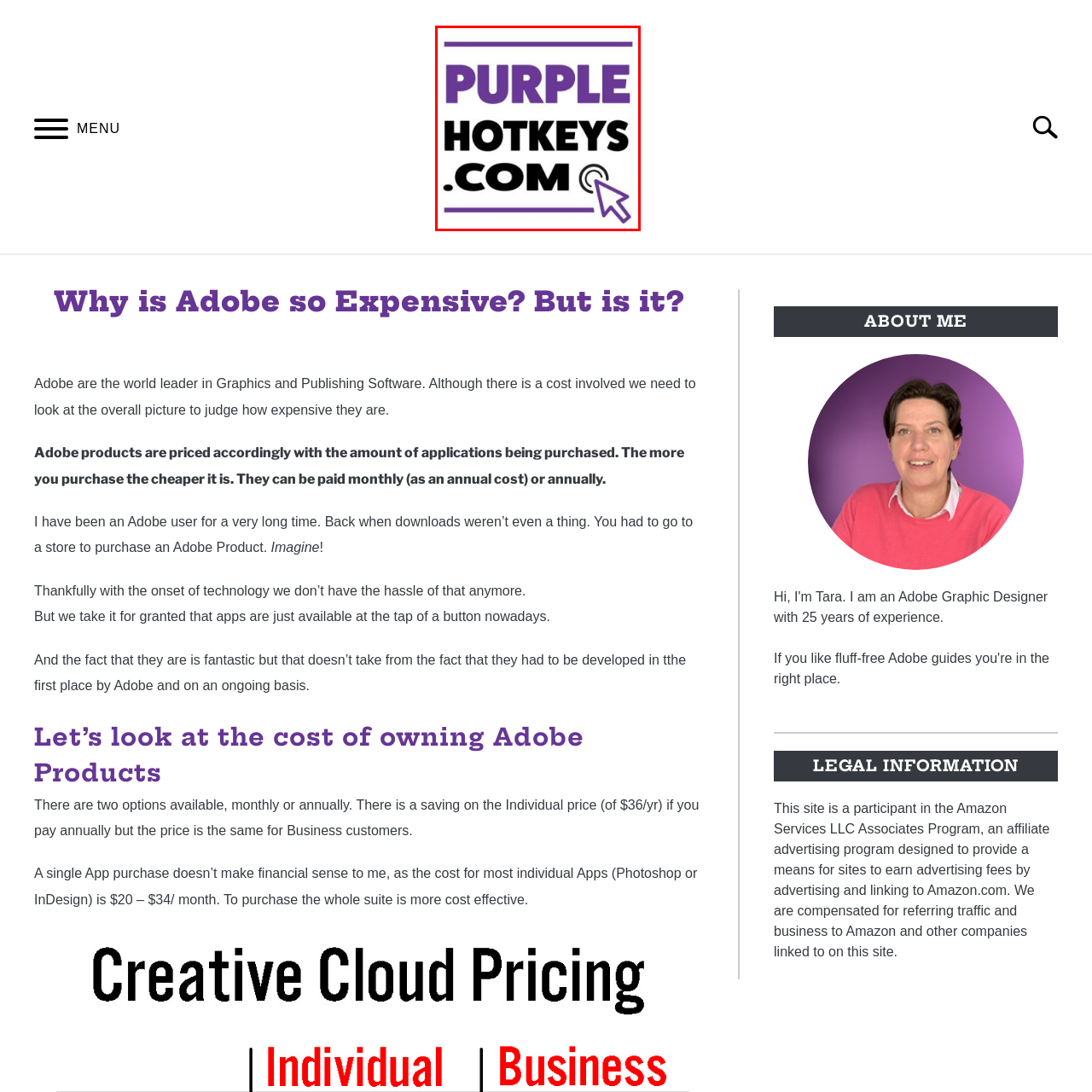What is the font style of 'HOTKEYS'? Analyze the image within the red bounding box and give a one-word or short-phrase response.

Bold black